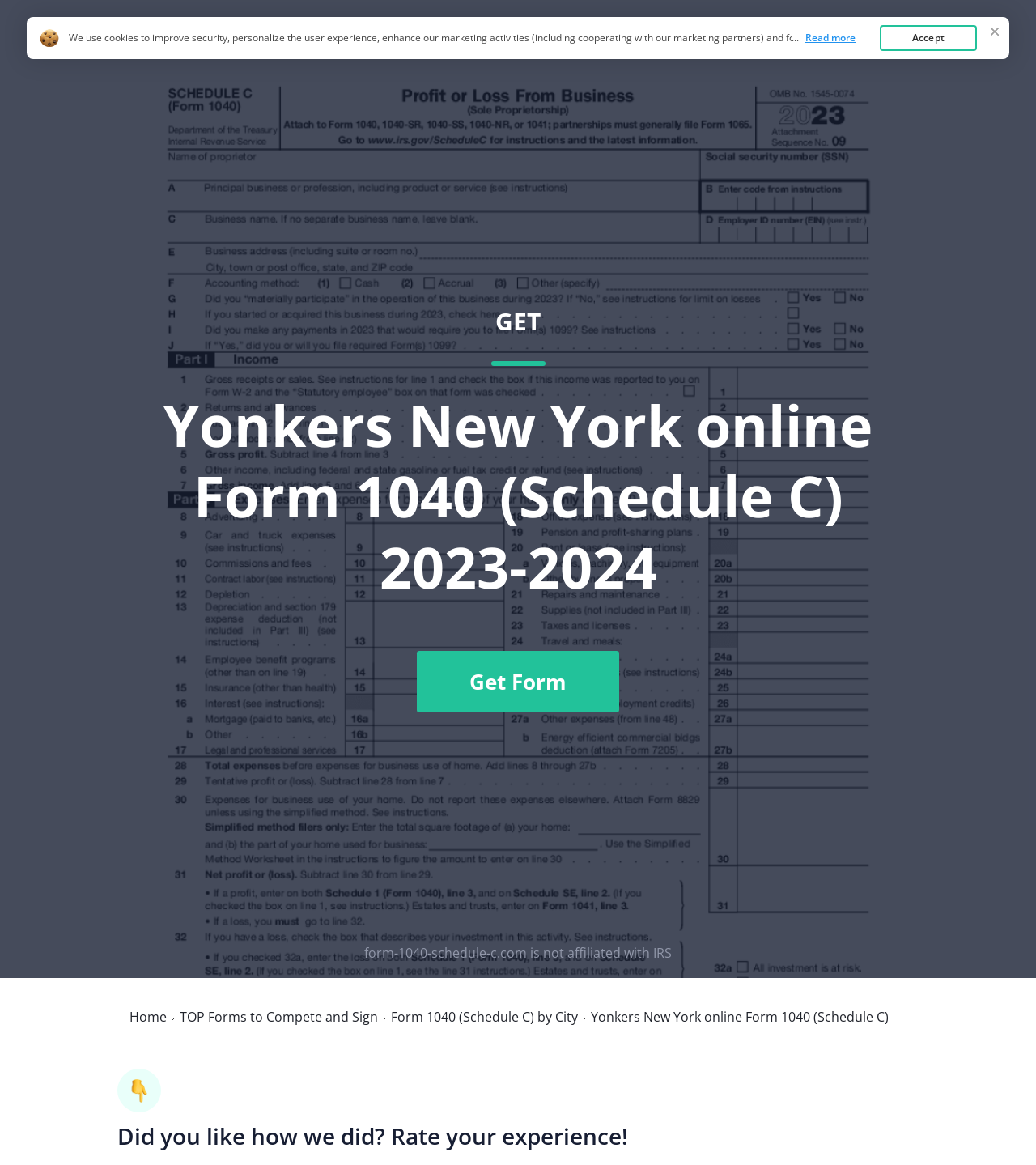How many links are there in the top navigation bar?
Look at the image and answer the question with a single word or phrase.

4